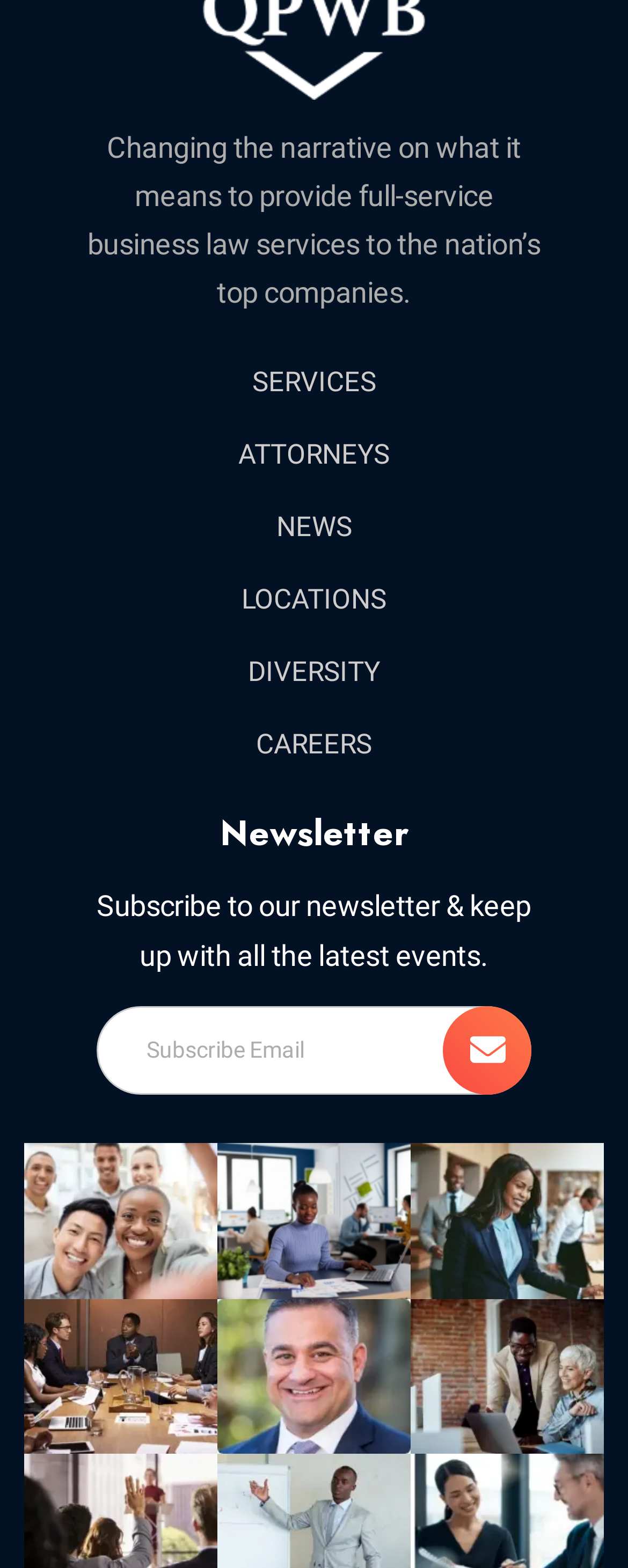How many image links are there in the webpage?
Look at the image and respond with a one-word or short phrase answer.

4